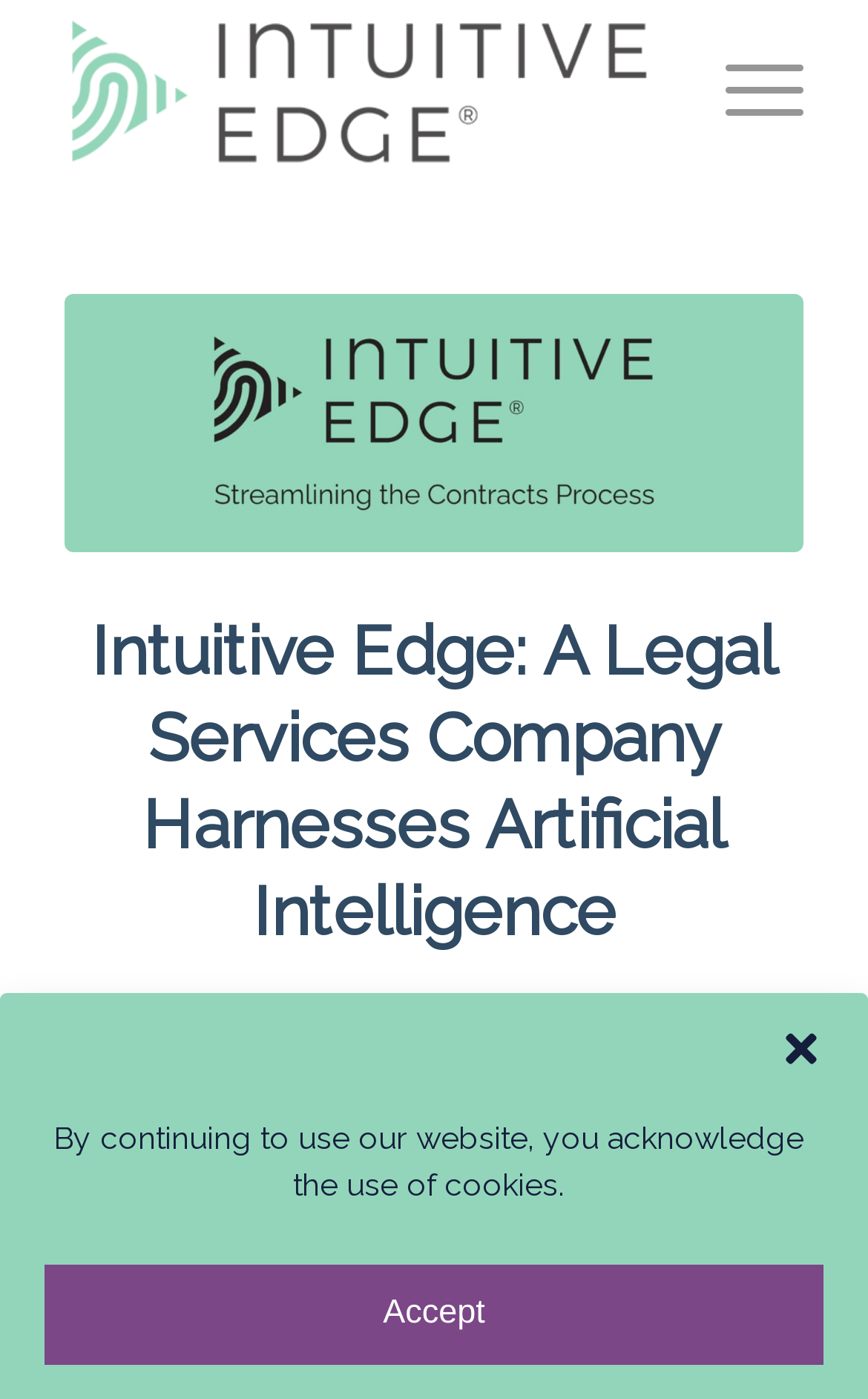Using the information in the image, give a comprehensive answer to the question: 
What is the section below the header?

I found a link with the text 'Press' below the header, which suggests that it is a section related to press releases or news.